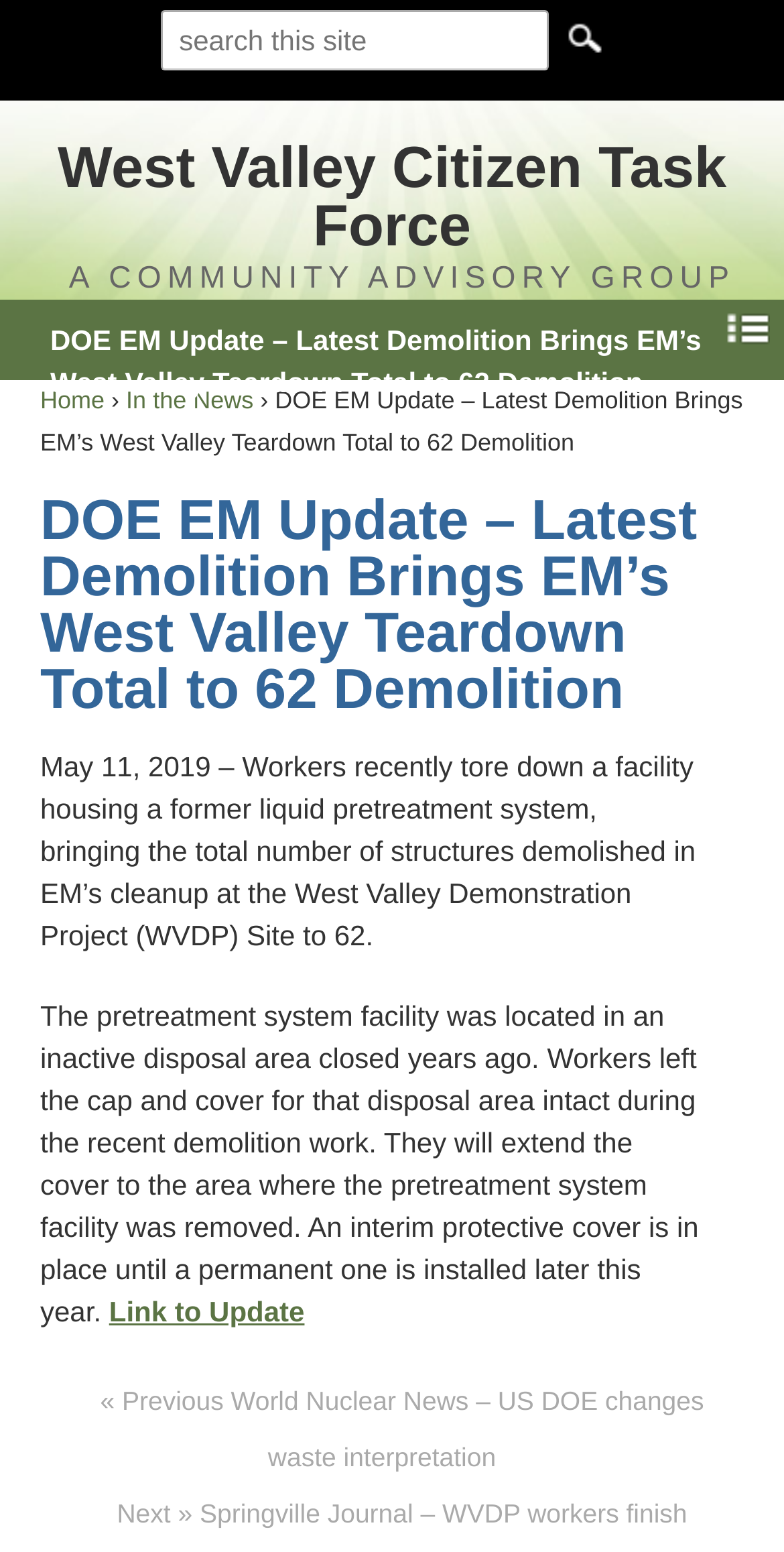Please find the bounding box coordinates of the element that you should click to achieve the following instruction: "Check the latest news on October 16, 2022". The coordinates should be presented as four float numbers between 0 and 1: [left, top, right, bottom].

None